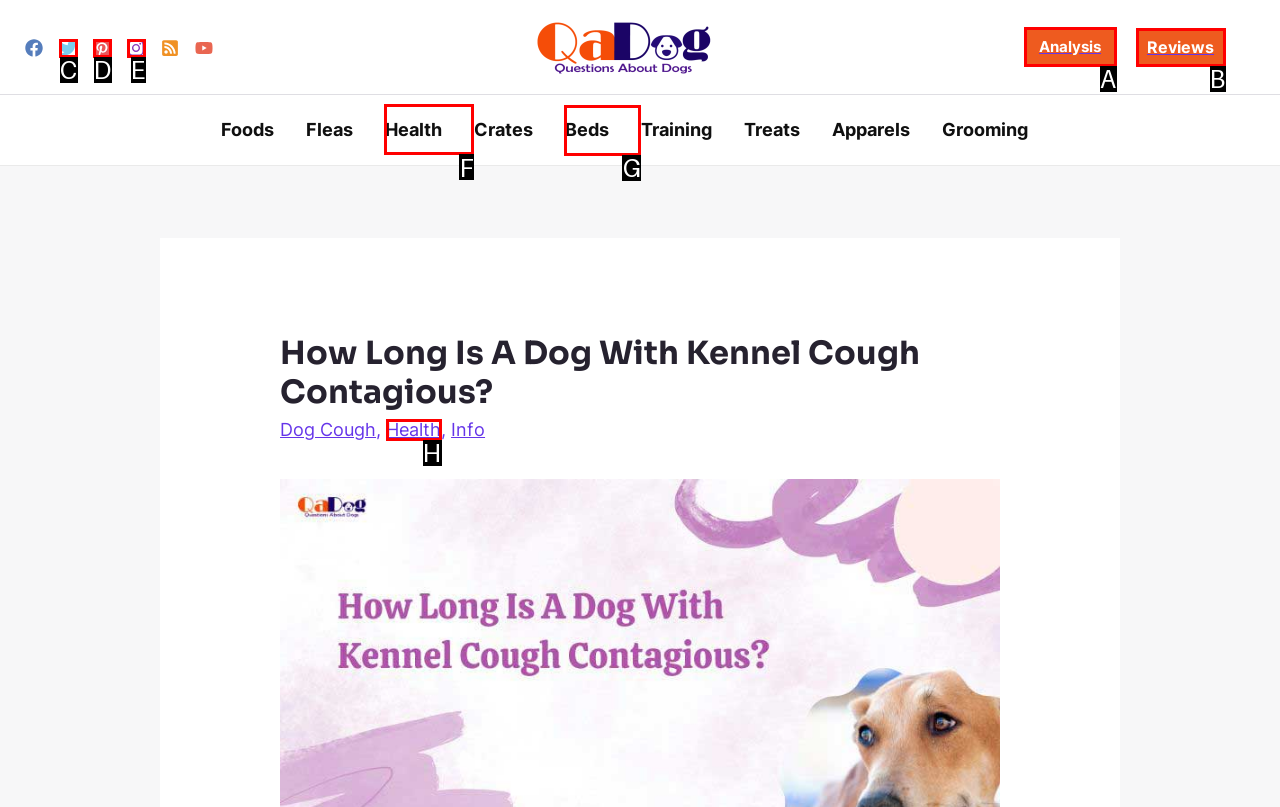Determine which HTML element should be clicked to carry out the following task: Navigate to Health page Respond with the letter of the appropriate option.

F